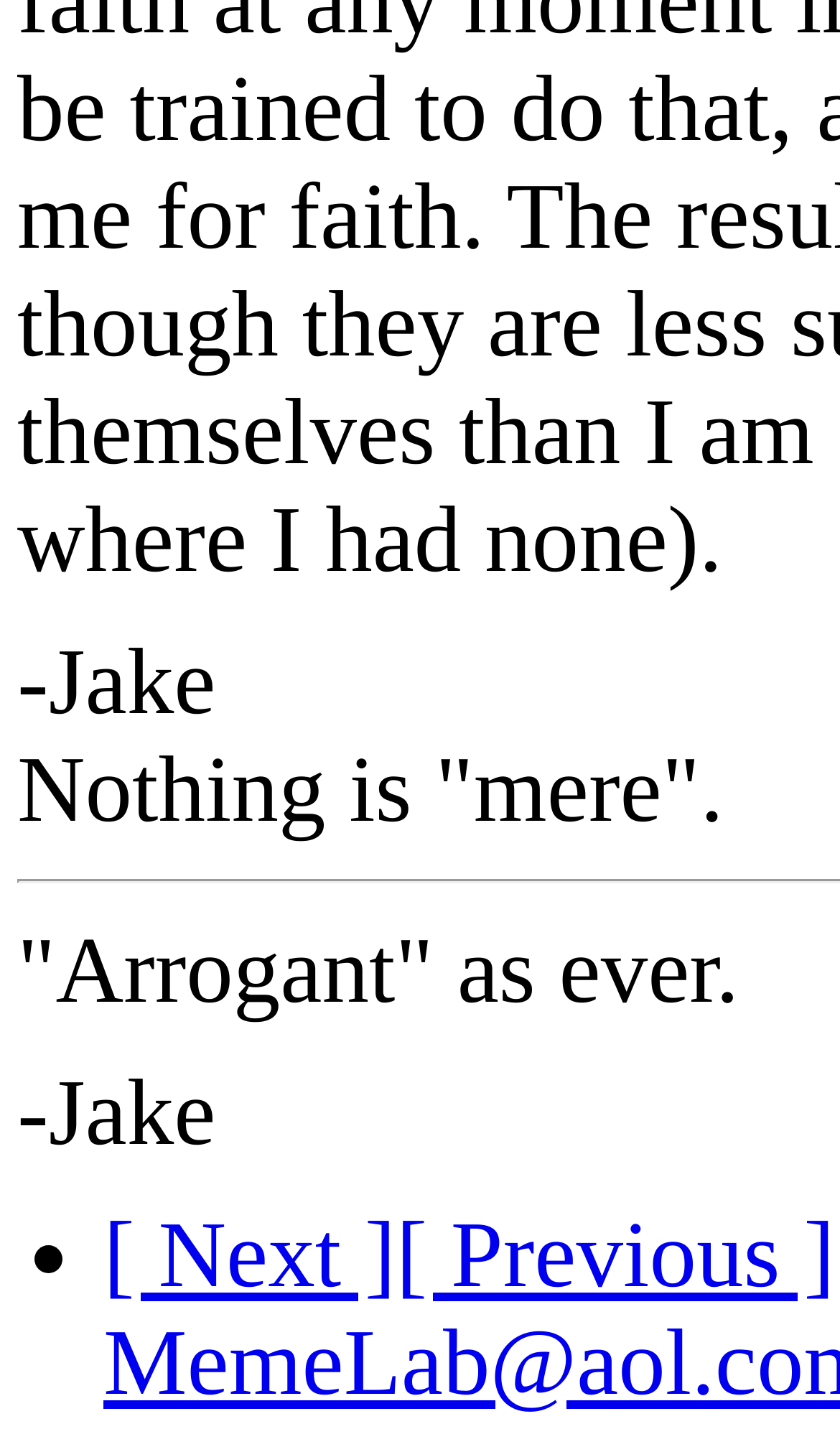How many quotes are displayed on the webpage?
Based on the image, give a one-word or short phrase answer.

2